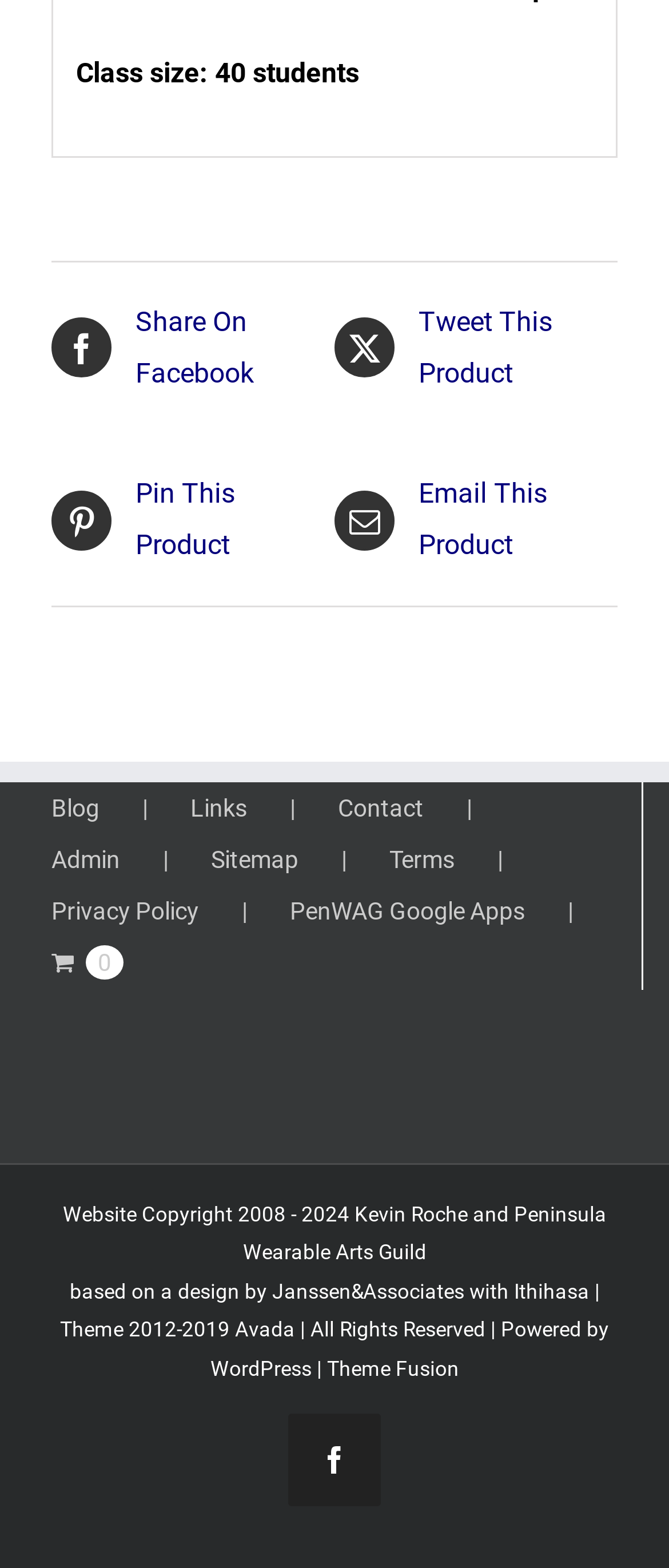How many social media sharing options are available?
Based on the screenshot, respond with a single word or phrase.

4